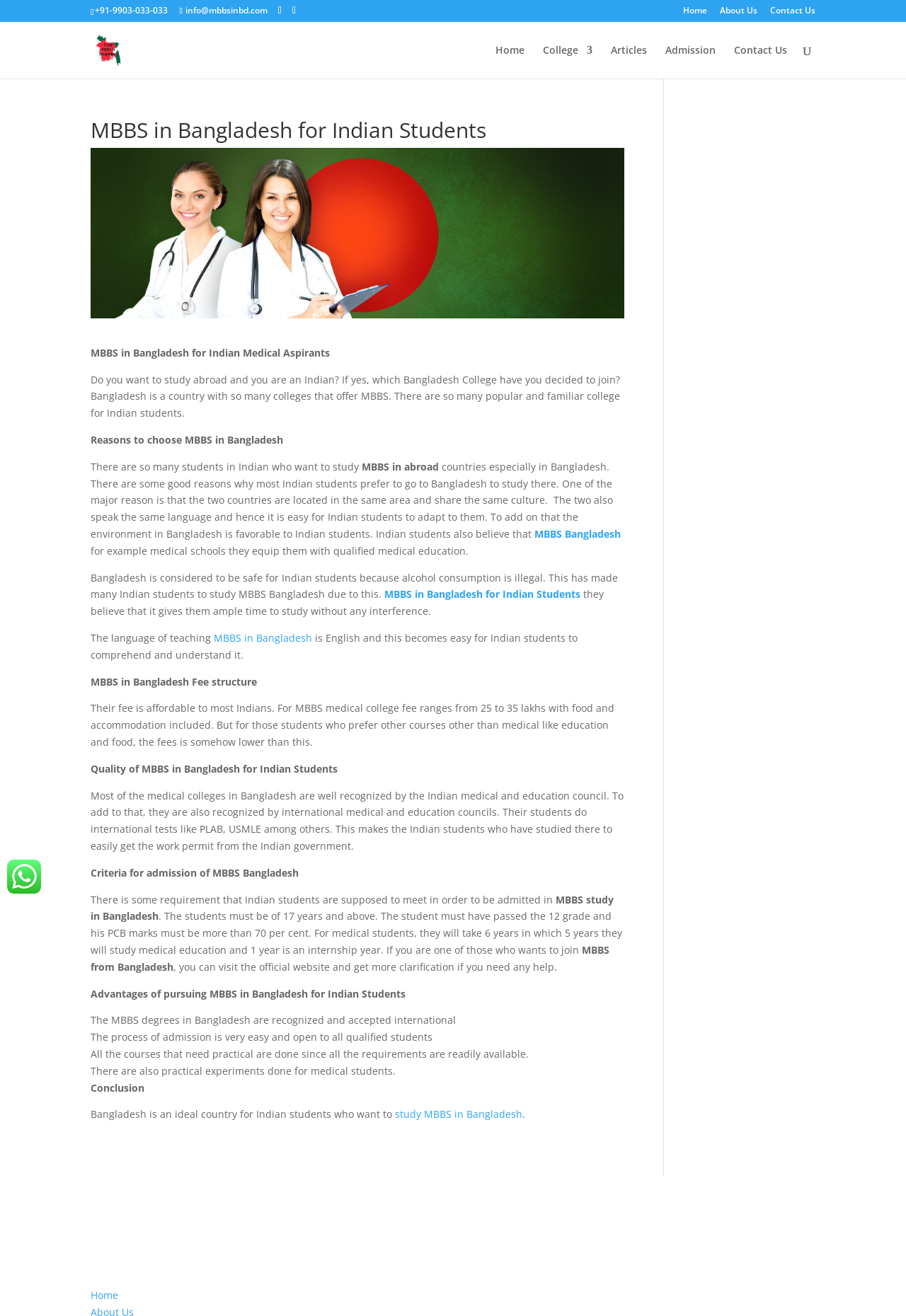Extract the bounding box of the UI element described as: "name="s" placeholder="Search …" title="Search for:"".

[0.157, 0.016, 0.877, 0.017]